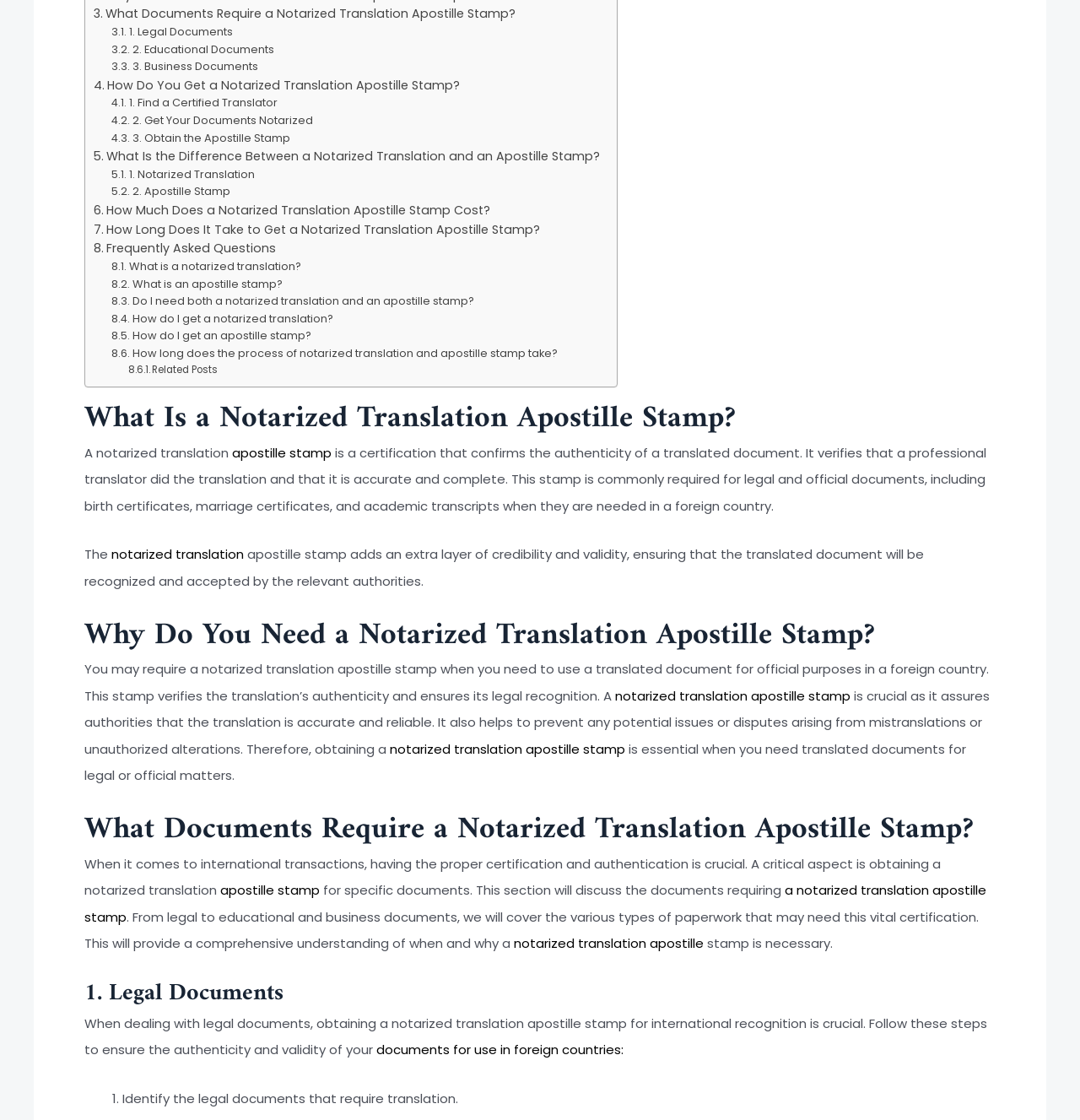What types of documents require a notarized translation apostille stamp?
Using the information presented in the image, please offer a detailed response to the question.

When it comes to international transactions, having the proper certification and authentication is crucial. A critical aspect is obtaining a notarized translation apostille stamp for specific documents, including legal documents, educational documents, and business documents. This certification is necessary to ensure the authenticity and validity of these documents for use in foreign countries.